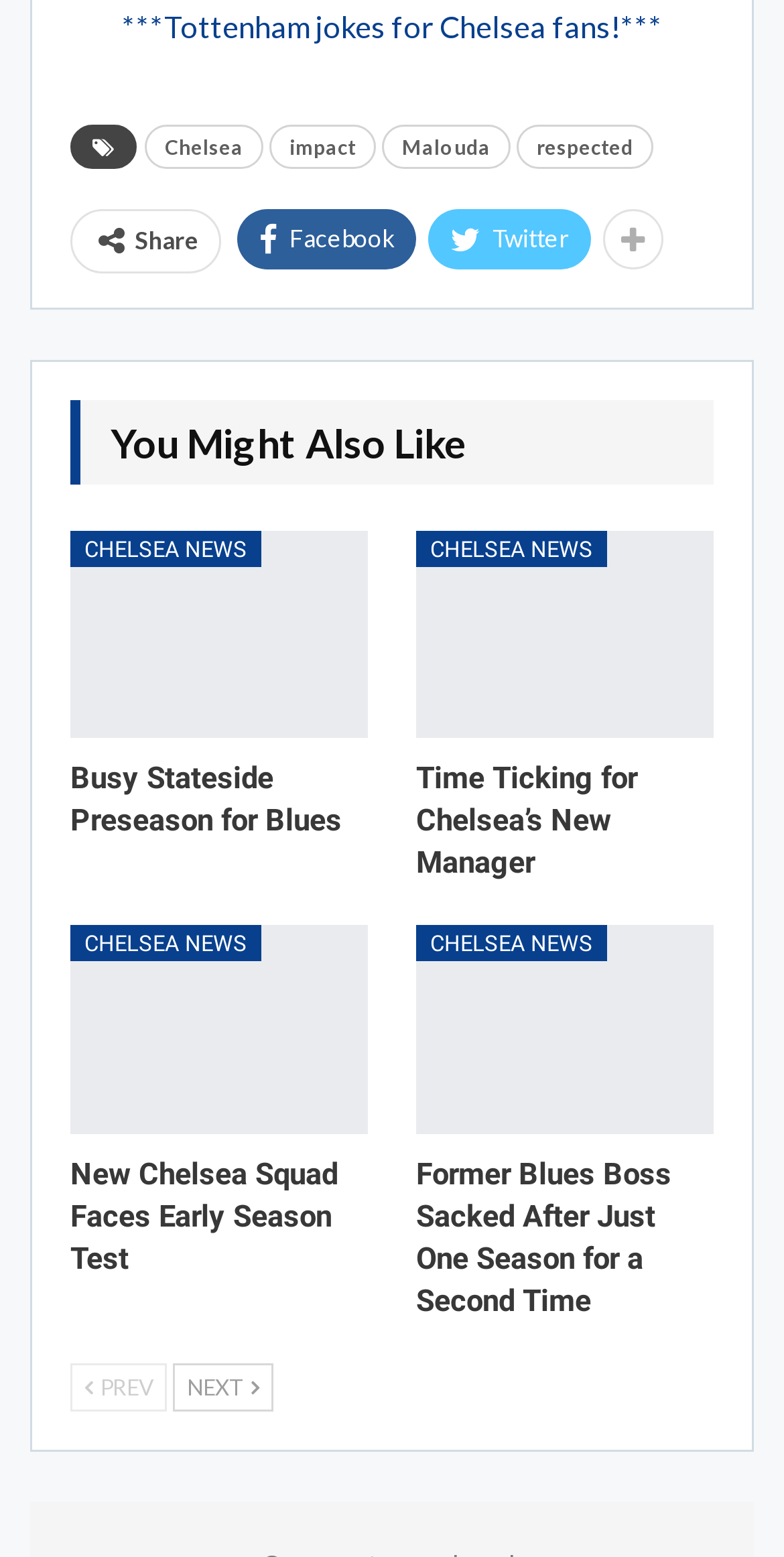Please identify the bounding box coordinates of the area that needs to be clicked to fulfill the following instruction: "Click on the 'Tottenham jokes for Chelsea fans!' link."

[0.155, 0.005, 0.845, 0.028]